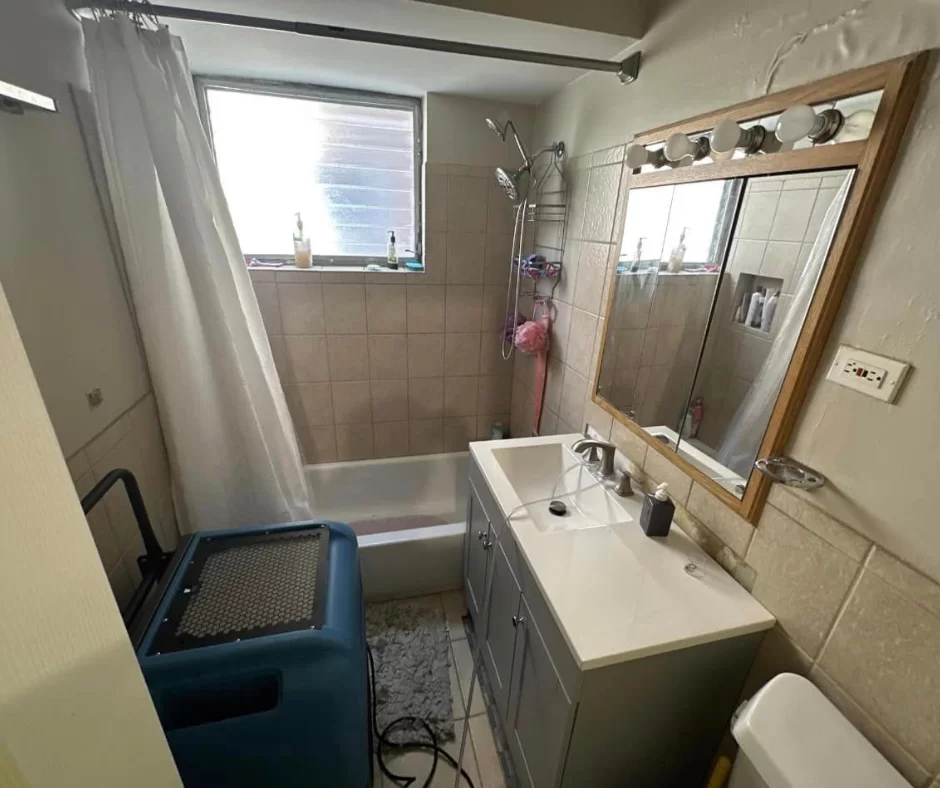Answer the question using only one word or a concise phrase: What is above the bathtub?

a window